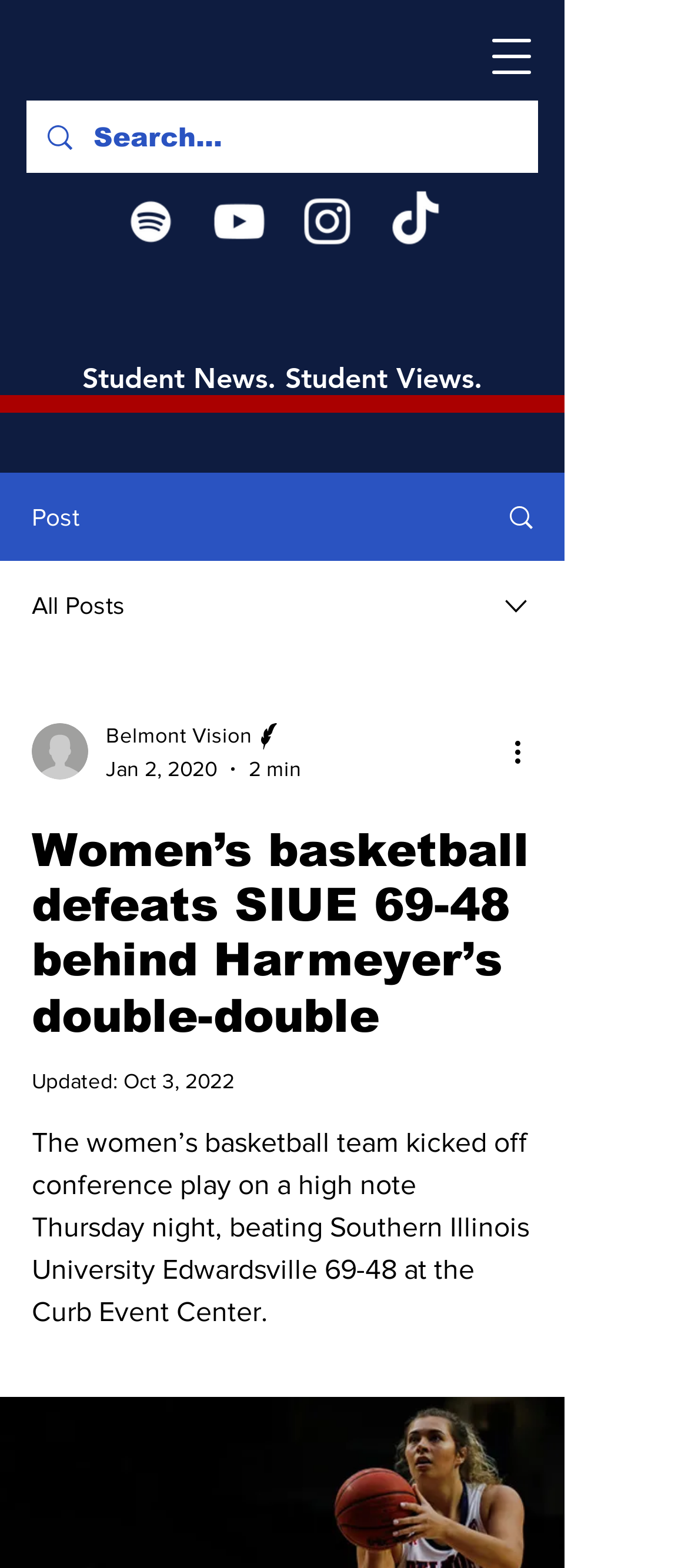Give a short answer using one word or phrase for the question:
Is there an author mentioned in the article?

No